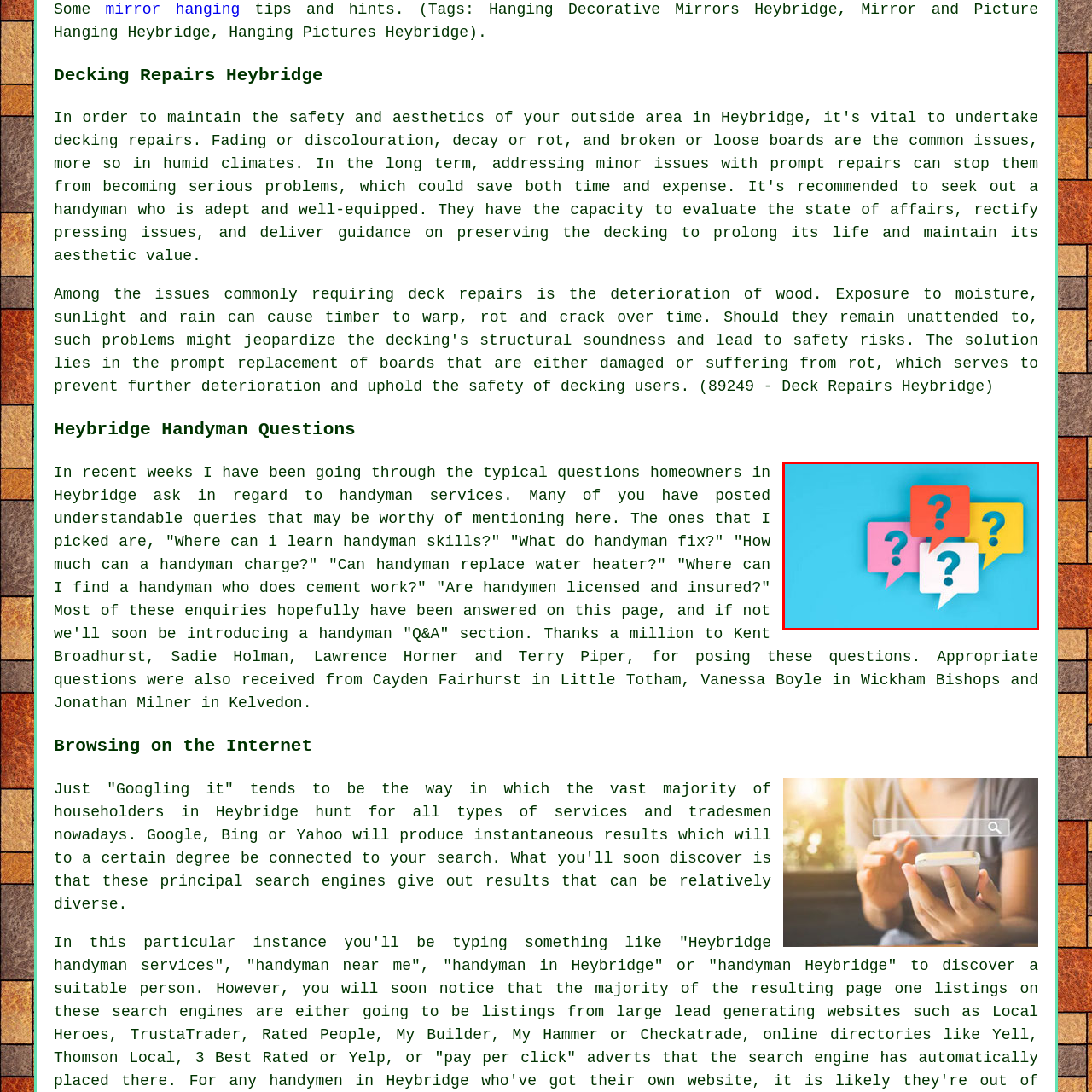Observe the content highlighted by the red box and supply a one-word or short phrase answer to the question: How many speech bubbles are in the image?

Four